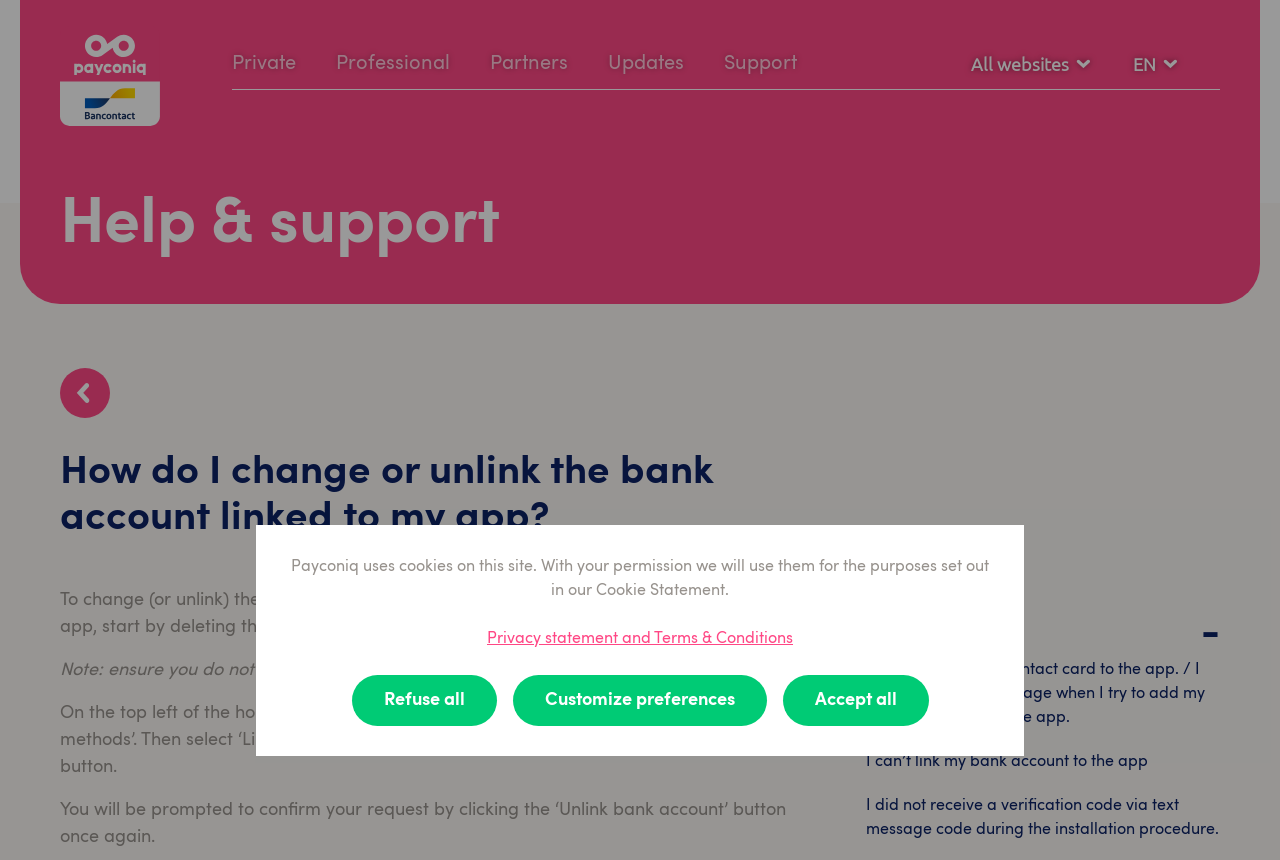Locate the bounding box coordinates of the element that should be clicked to fulfill the instruction: "Click on the 'Getting started' link".

[0.661, 0.73, 0.751, 0.749]